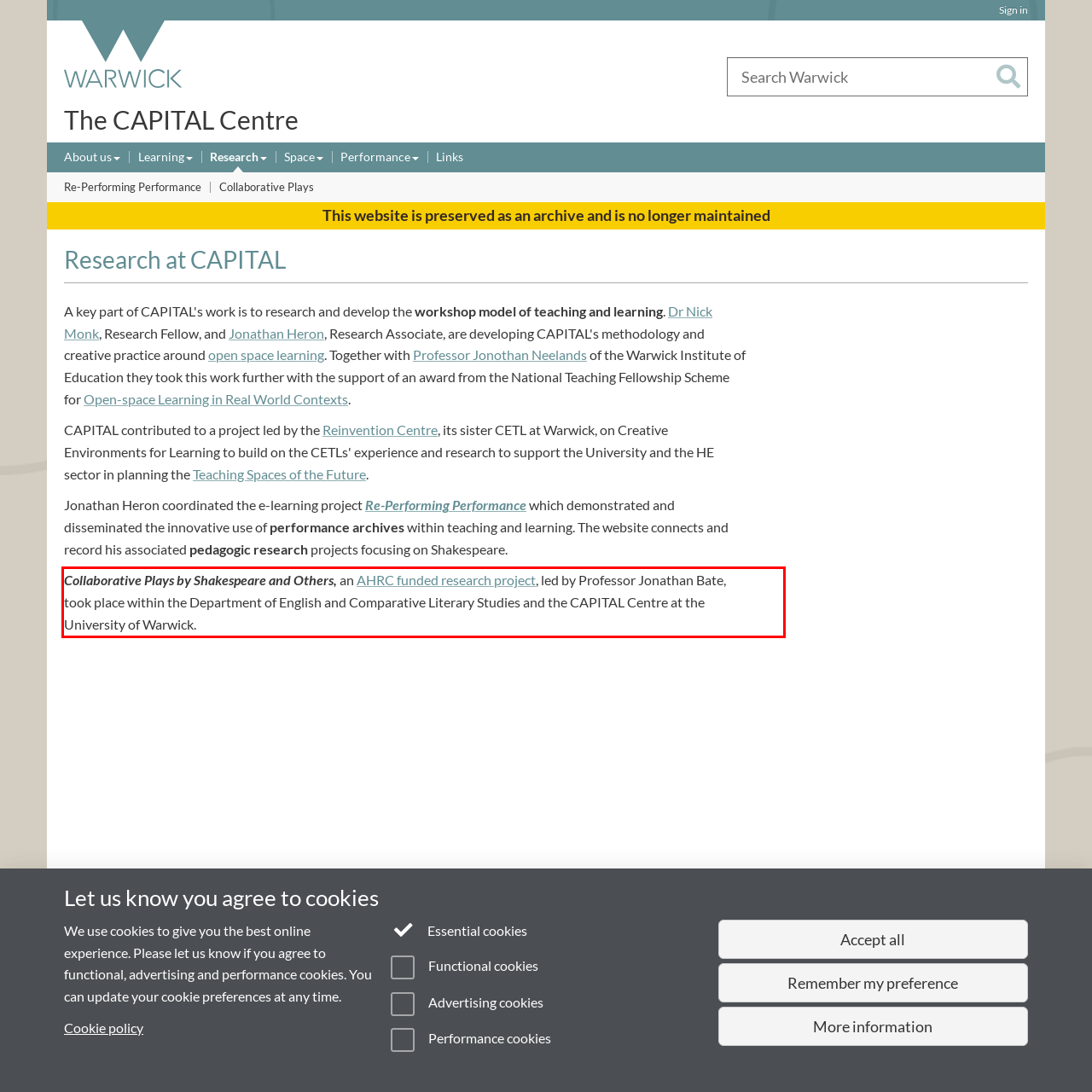Locate the red bounding box in the provided webpage screenshot and use OCR to determine the text content inside it.

Collaborative Plays by Shakespeare and Others, an AHRC funded research project, led by Professor Jonathan Bate, took place within the Department of English and Comparative Literary Studies and the CAPITAL Centre at the University of Warwick.